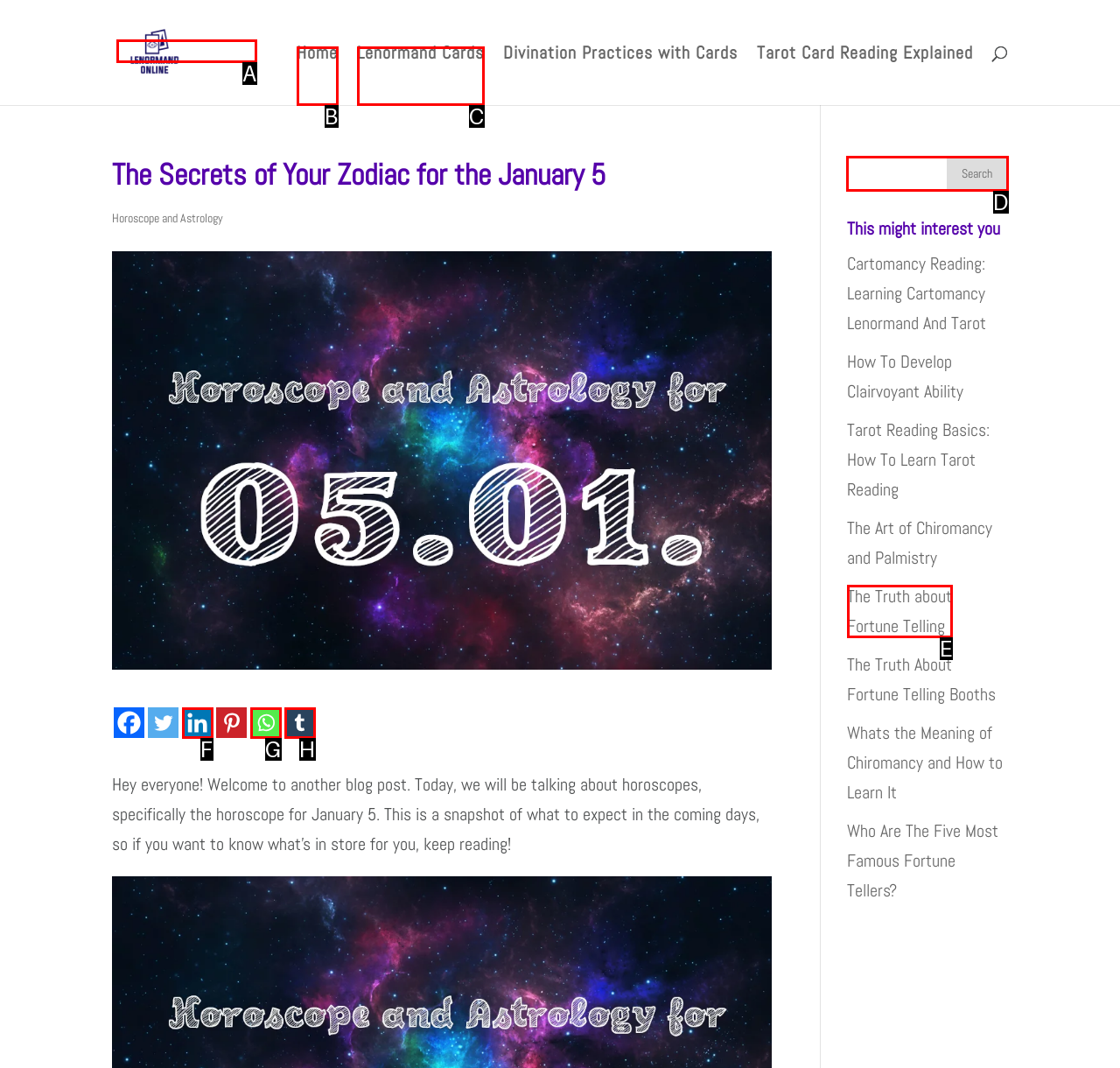Indicate the HTML element that should be clicked to perform the task: contact us Reply with the letter corresponding to the chosen option.

None